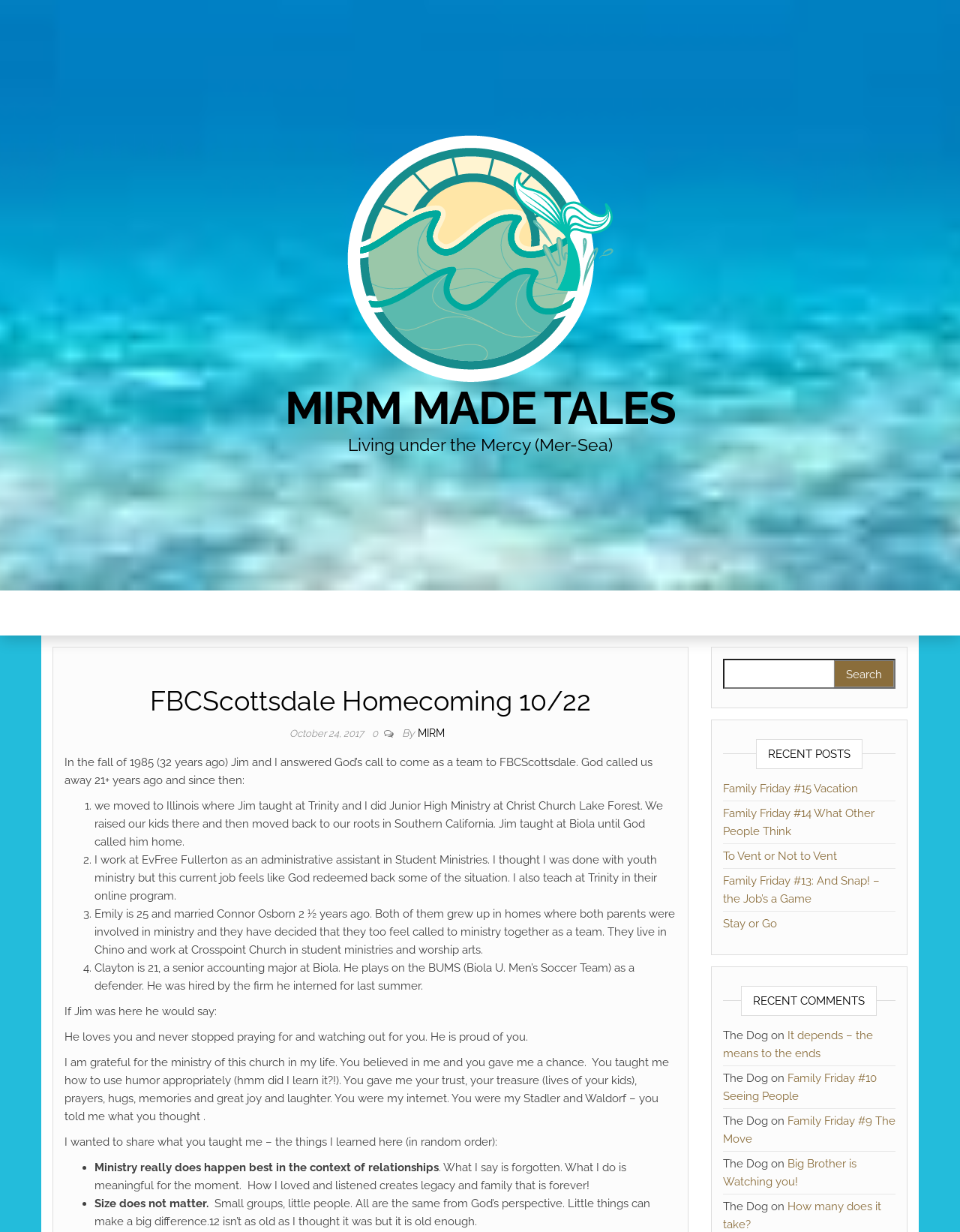Please specify the bounding box coordinates of the element that should be clicked to execute the given instruction: 'Click on the 'About Us' link'. Ensure the coordinates are four float numbers between 0 and 1, expressed as [left, top, right, bottom].

None